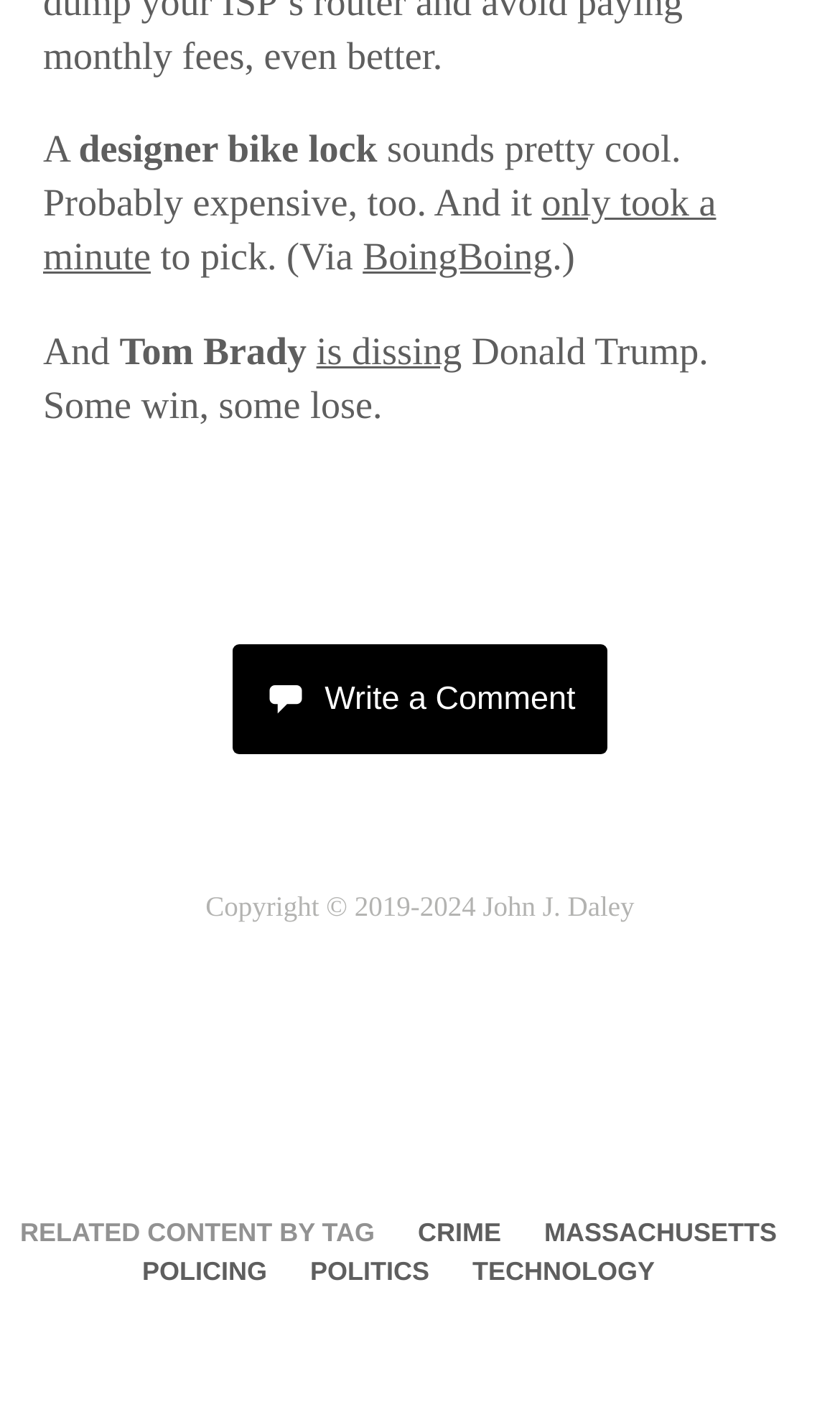Locate the bounding box coordinates of the item that should be clicked to fulfill the instruction: "visit the BoingBoing website".

[0.432, 0.165, 0.657, 0.196]